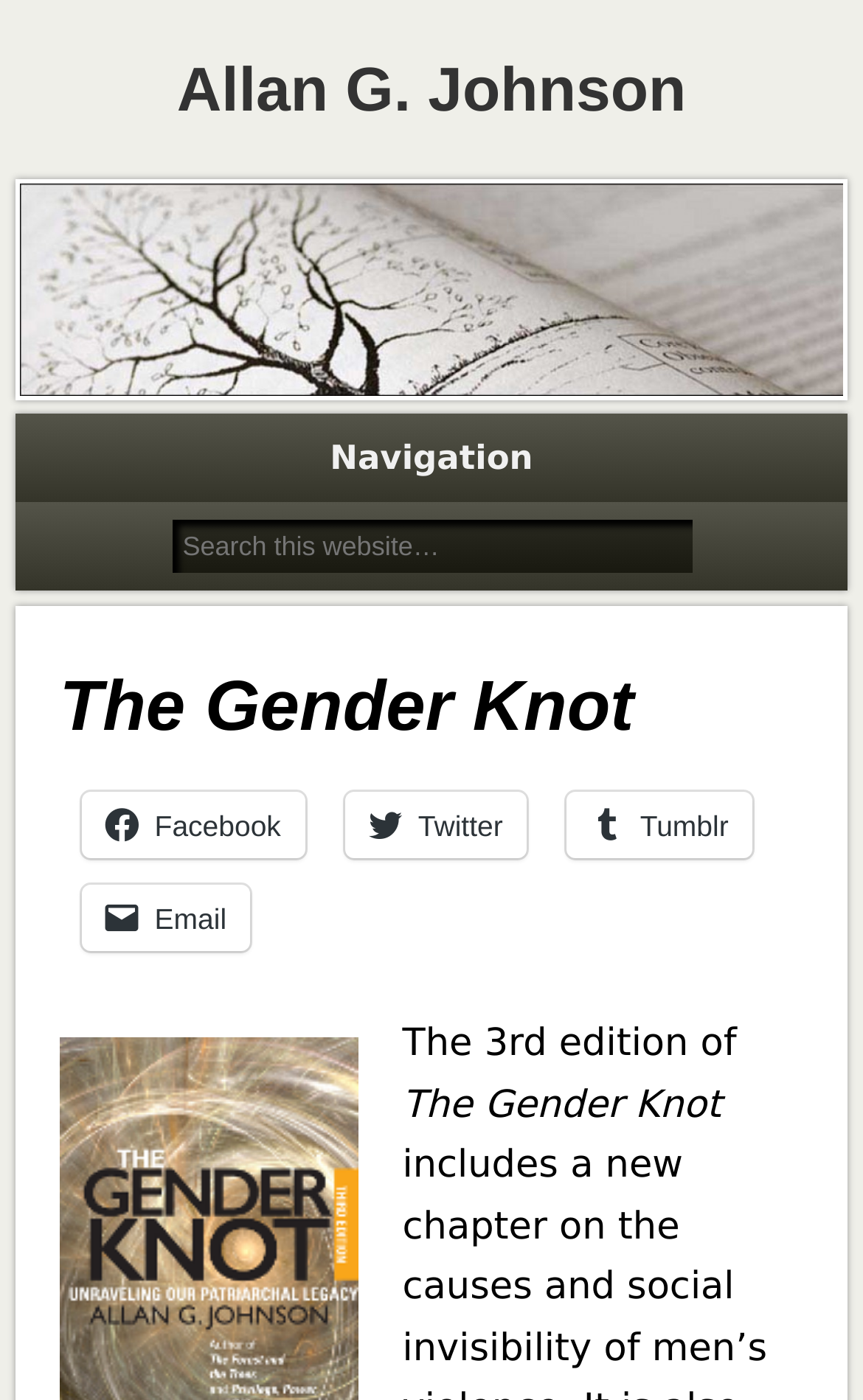Please find the bounding box coordinates of the element that must be clicked to perform the given instruction: "Go to Facebook page". The coordinates should be four float numbers from 0 to 1, i.e., [left, top, right, bottom].

[0.095, 0.566, 0.354, 0.613]